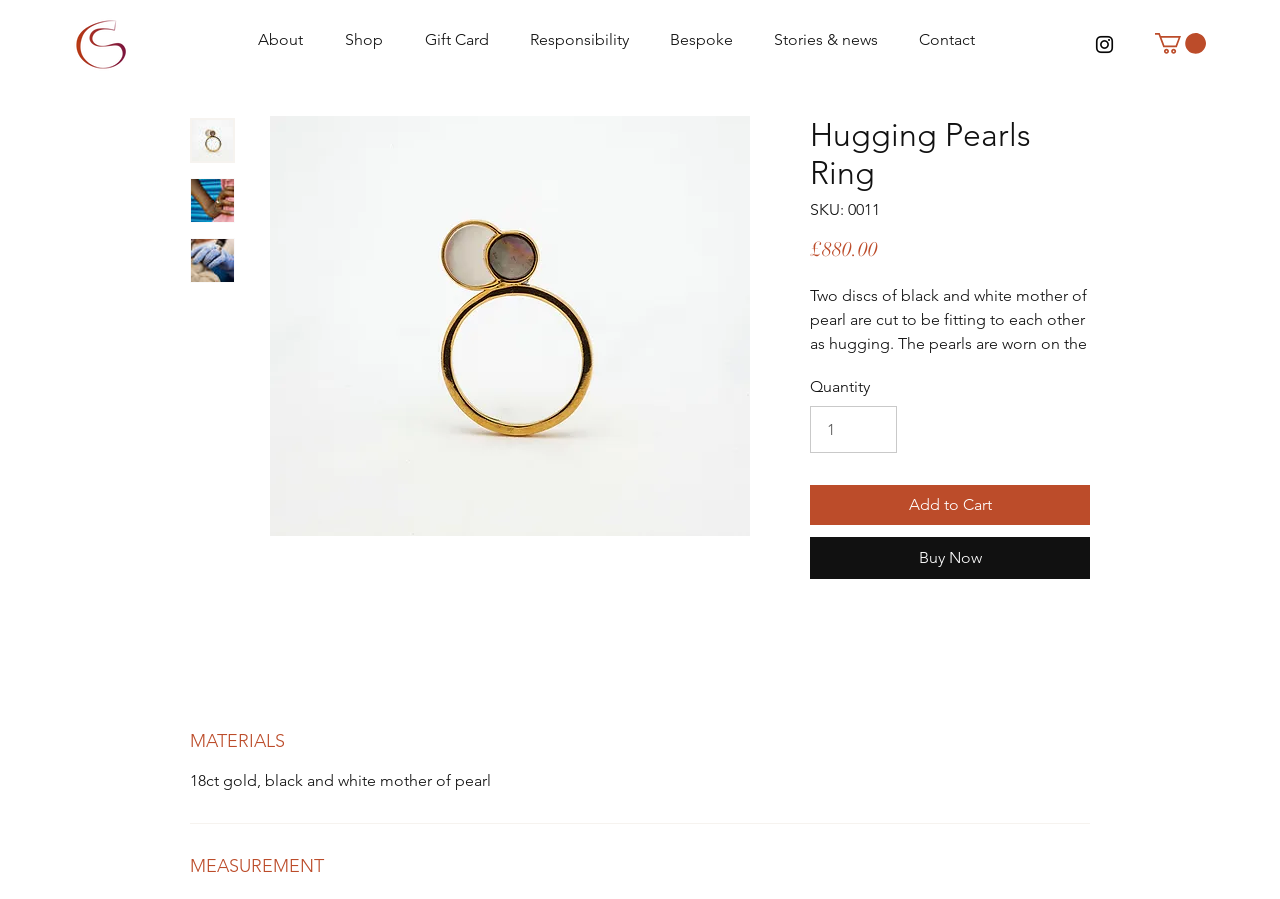Generate a comprehensive description of the webpage.

This webpage is about a jewelry product, specifically a "Hugging Pearls Ring" from Carola. At the top left corner, there is a logo image of "pittogramma.png". On the top right corner, there is a social bar with an Instagram link and an image. Next to it, there is a button with an image.

Below the top section, there is a navigation menu with links to "About", "Shop", "Gift Card", "Responsibility", "Bespoke", "Stories & news", and "Contact". 

The main content of the page is an article about the "Hugging Pearls Ring". It features a large image of the ring, with three smaller thumbnail images of the same ring below it. There are also several buttons and text elements, including a heading with the product name, a static text with the SKU, a price tag of £880.00, and a product description. The description explains that the ring features two discs of black and white mother of pearl, worn on the edge of the body in an unusual position.

Below the product description, there are elements for selecting the quantity and adding the product to the cart or buying it now. Further down, there are two headings, "MATERIALS" and "MEASUREMENT", with corresponding static text elements describing the materials used (18ct gold, black and white mother of pearl) and the measurement of the ring.